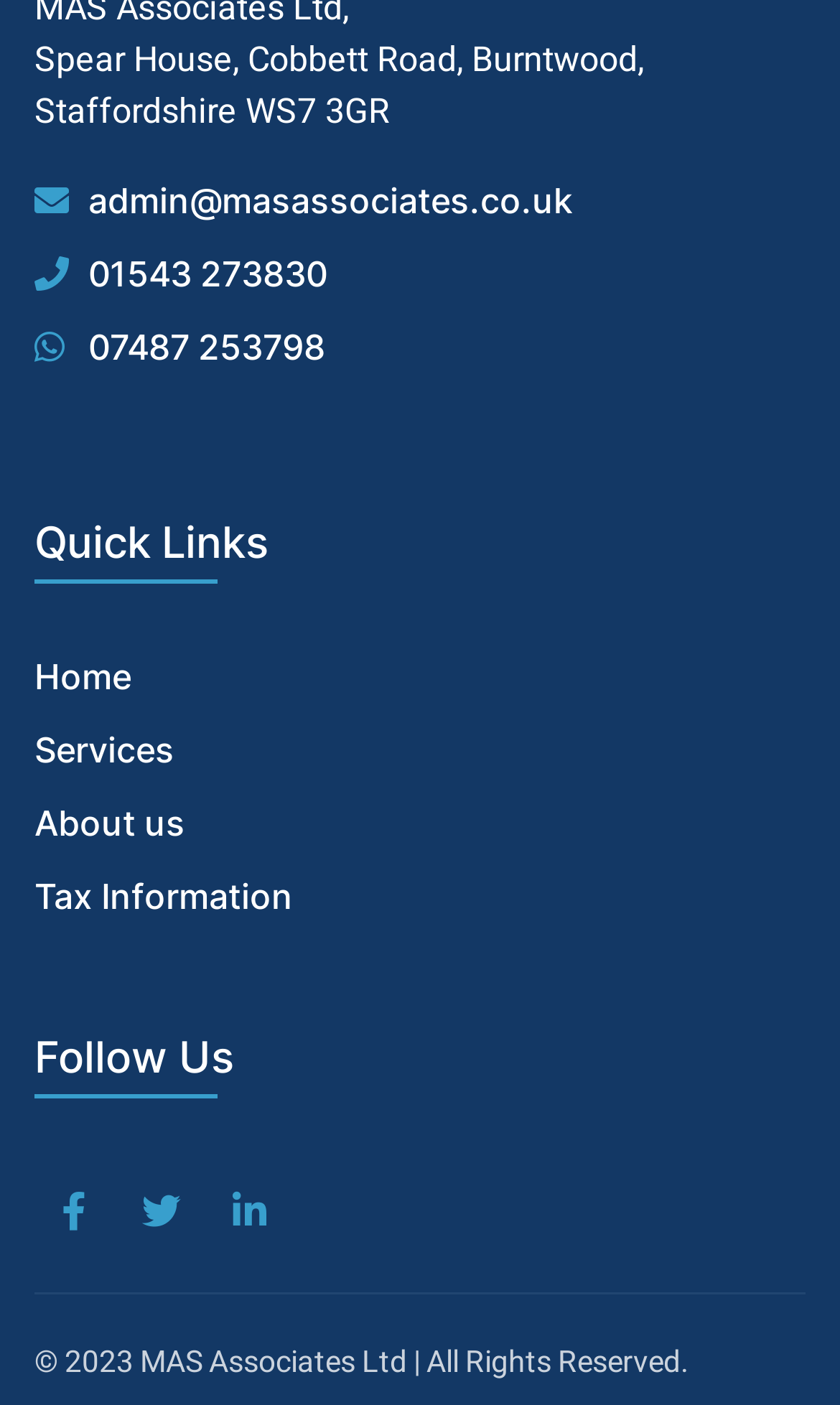Can you find the bounding box coordinates for the element that needs to be clicked to execute this instruction: "Go to home page"? The coordinates should be given as four float numbers between 0 and 1, i.e., [left, top, right, bottom].

[0.041, 0.467, 0.349, 0.496]